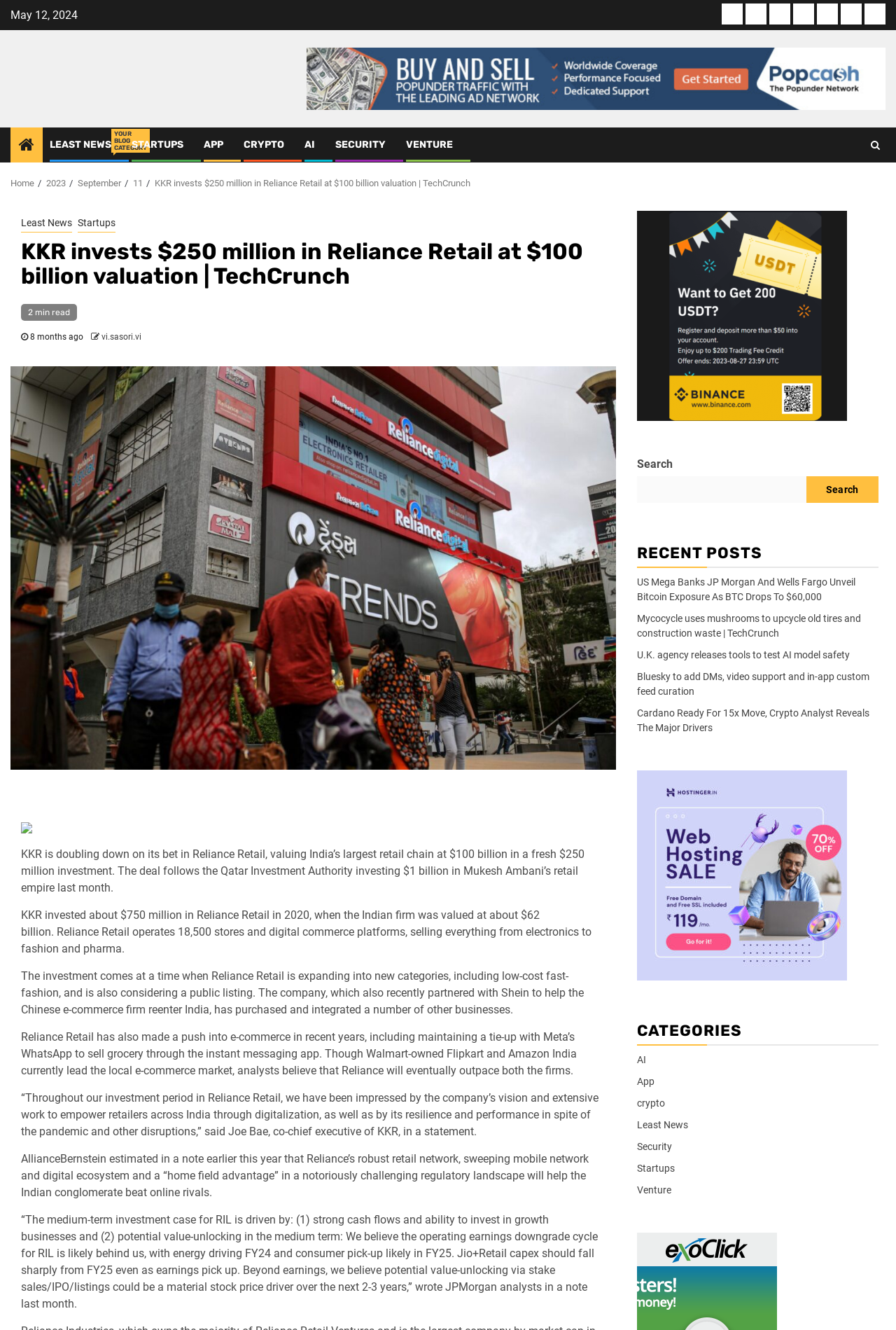Provide an in-depth caption for the webpage.

This webpage is an article from TechCrunch, titled "KKR invests $250 million in Reliance Retail at $100 billion valuation". The article is dated May 12, 2024, and has a 2-minute read time. 

At the top of the page, there is a navigation bar with links to "Home", "2023", "September", "11", and the article title. Below this, there is a header section with links to various categories, including "Least News", "Startups", "App", "Crypto", "AI", "Security", and "Venture". 

The main content of the article is divided into several paragraphs, which discuss KKR's investment in Reliance Retail, the company's valuation, and its plans for expansion. There are also quotes from Joe Bae, co-chief executive of KKR, and analysts from JPMorgan.

On the right side of the page, there is a search bar and a section titled "RECENT POSTS", which lists several recent articles from TechCrunch. Below this, there is a section titled "CATEGORIES", which lists links to various categories, including "AI", "App", "Crypto", "Least News", "Security", "Startups", and "Venture".